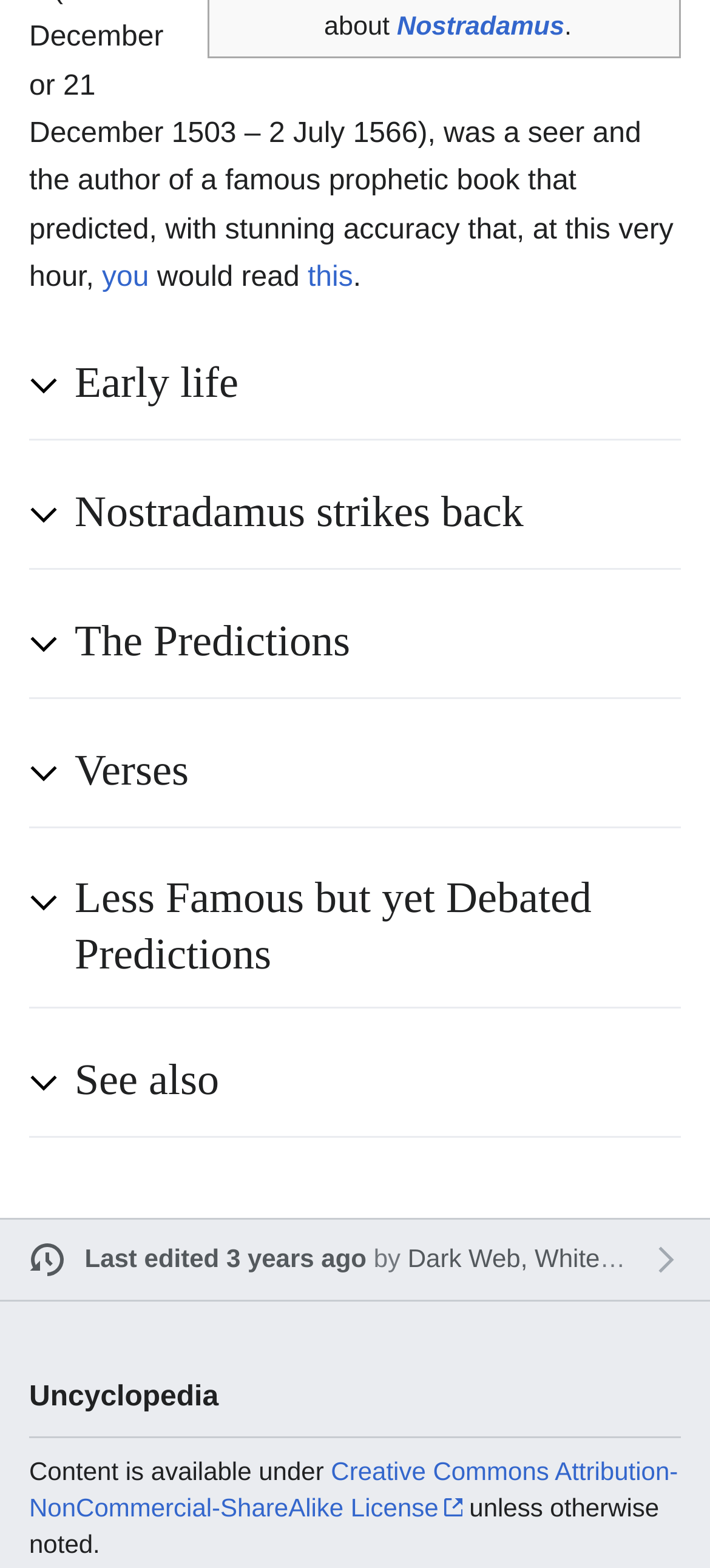Who edited the webpage last?
Answer the question using a single word or phrase, according to the image.

Dark Web, White Hat